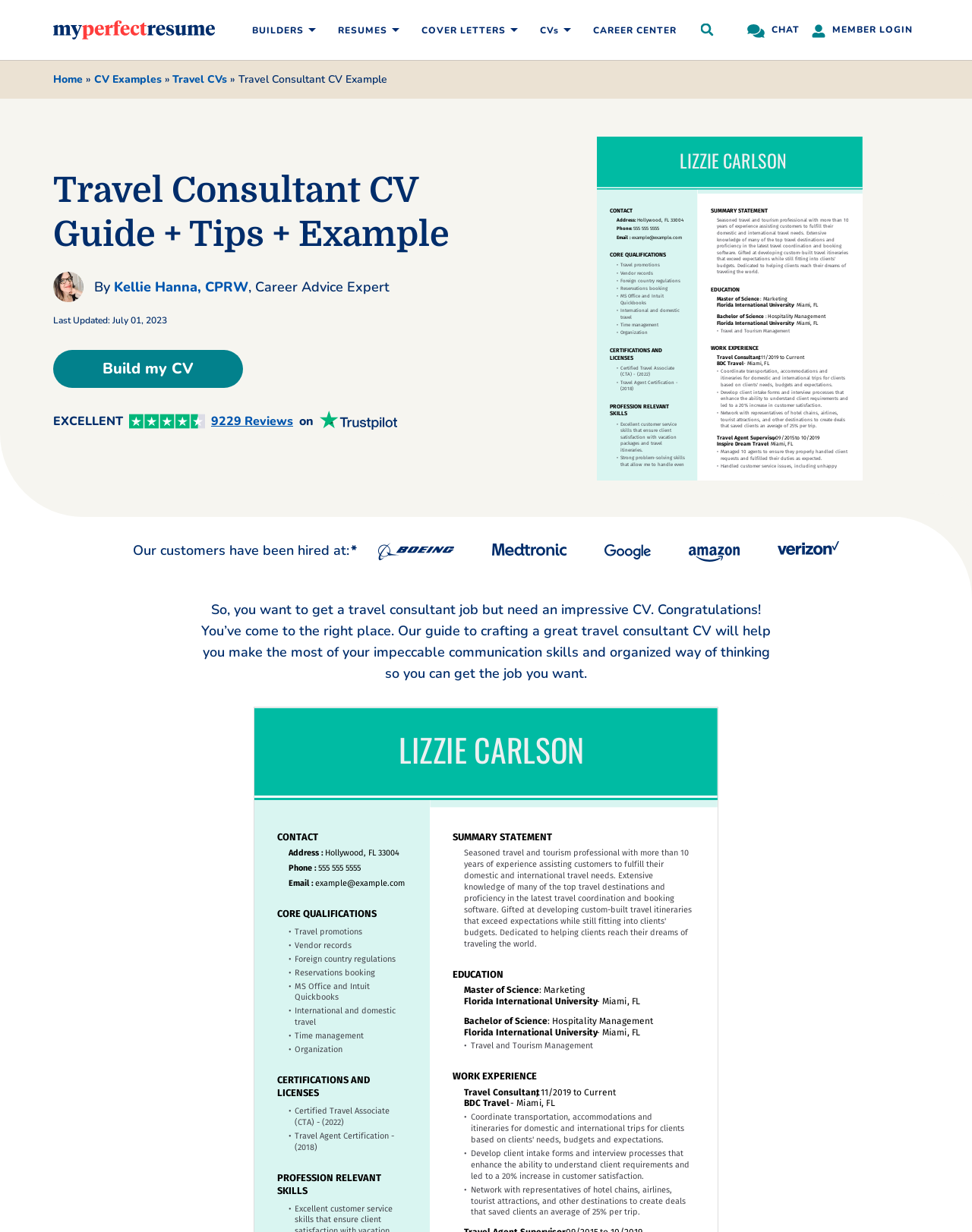Please find and report the bounding box coordinates of the element to click in order to perform the following action: "Search for something". The coordinates should be expressed as four float numbers between 0 and 1, in the format [left, top, right, bottom].

[0.712, 0.012, 0.743, 0.037]